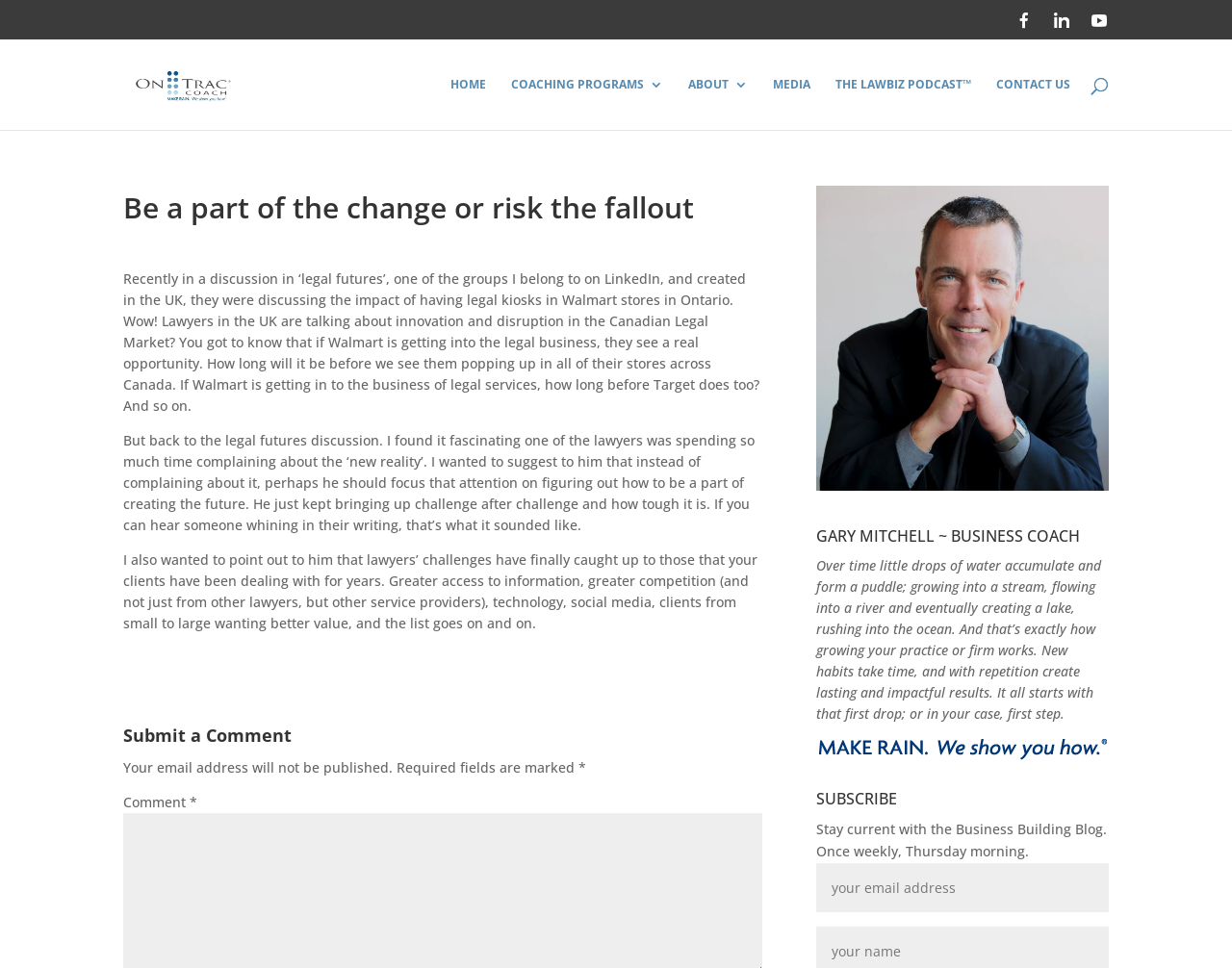Kindly provide the bounding box coordinates of the section you need to click on to fulfill the given instruction: "Contact us".

[0.809, 0.081, 0.869, 0.134]